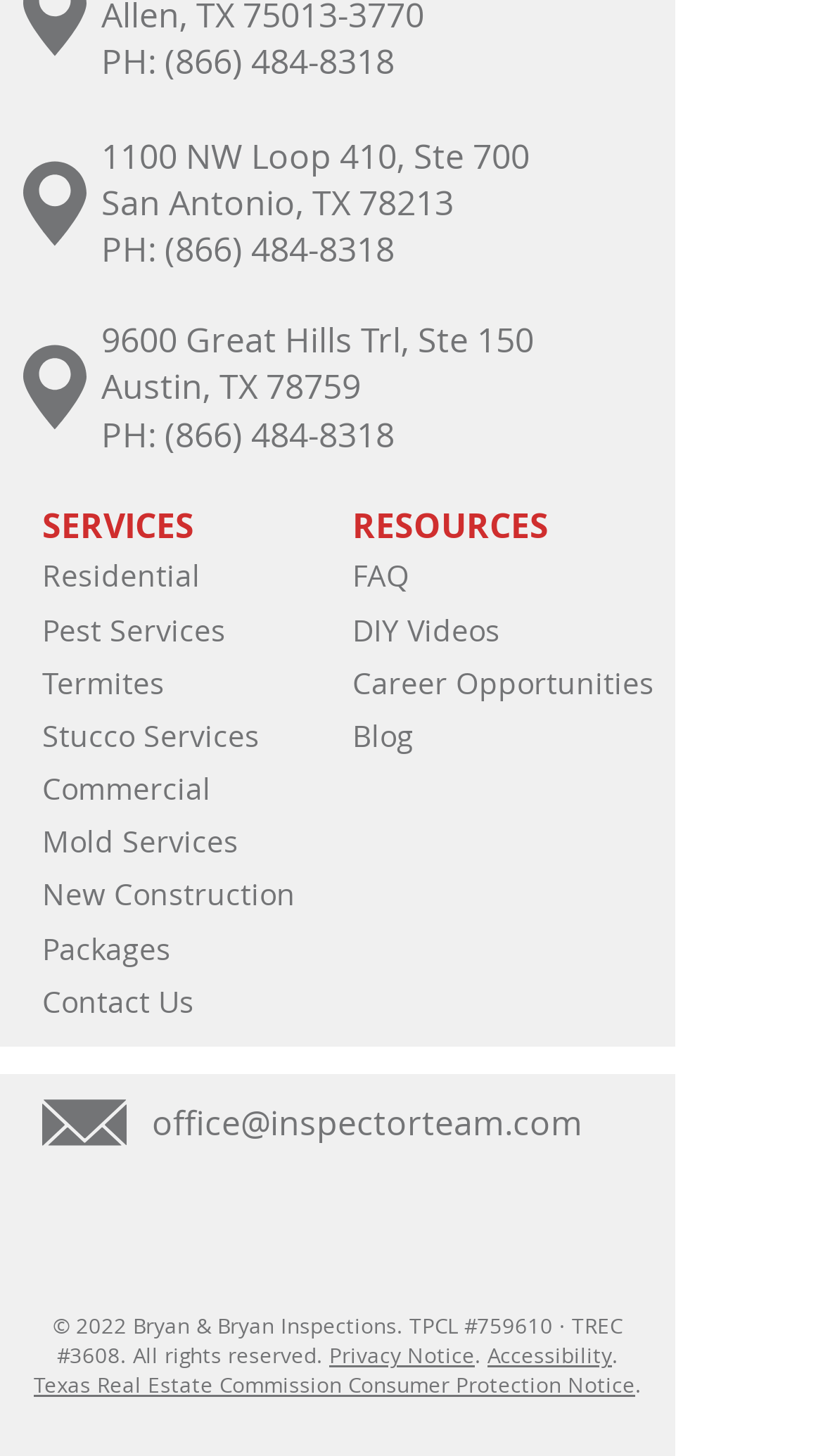Identify the bounding box coordinates of the element that should be clicked to fulfill this task: "Contact Us". The coordinates should be provided as four float numbers between 0 and 1, i.e., [left, top, right, bottom].

[0.051, 0.674, 0.236, 0.701]